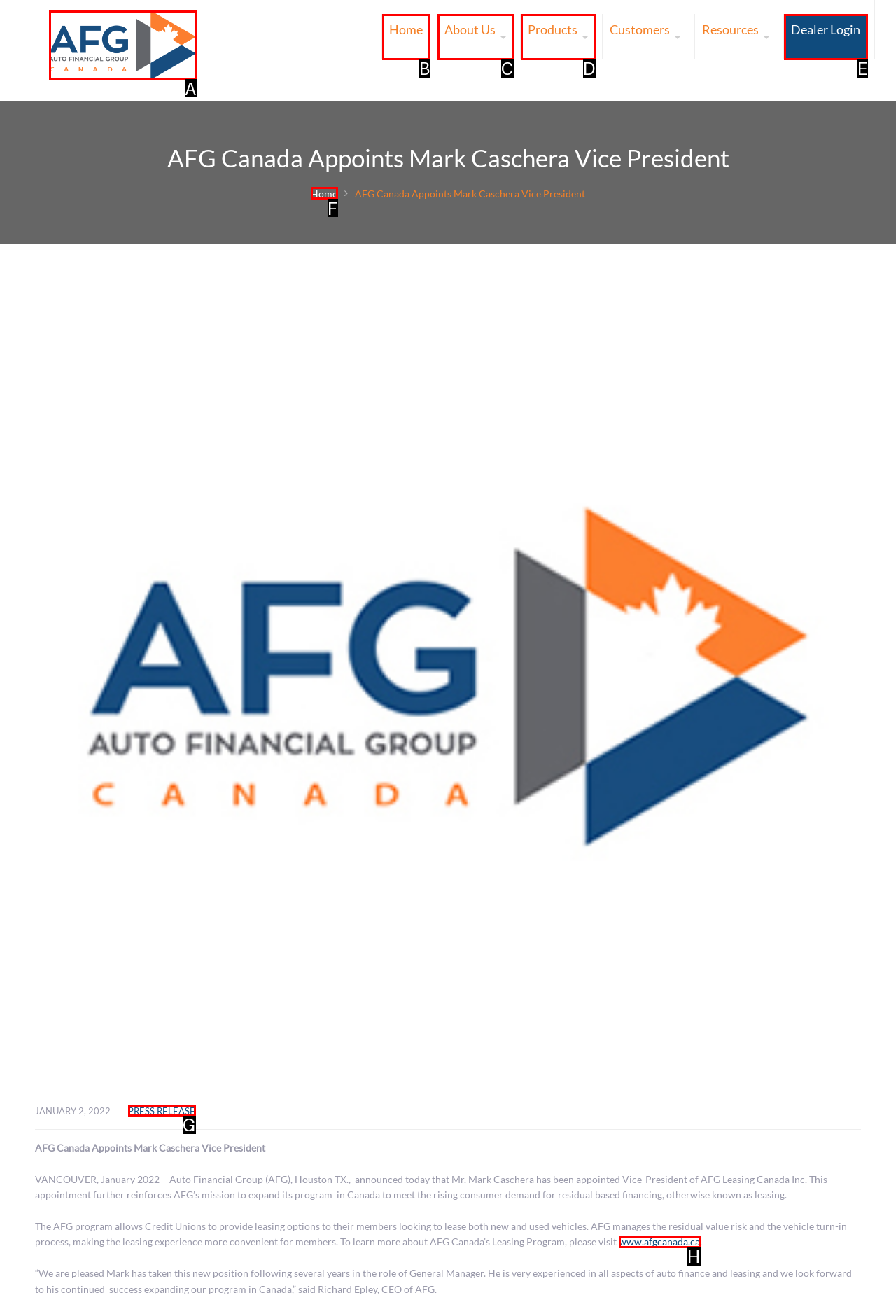Tell me which option I should click to complete the following task: Visit PRESS RELEASE Answer with the option's letter from the given choices directly.

G